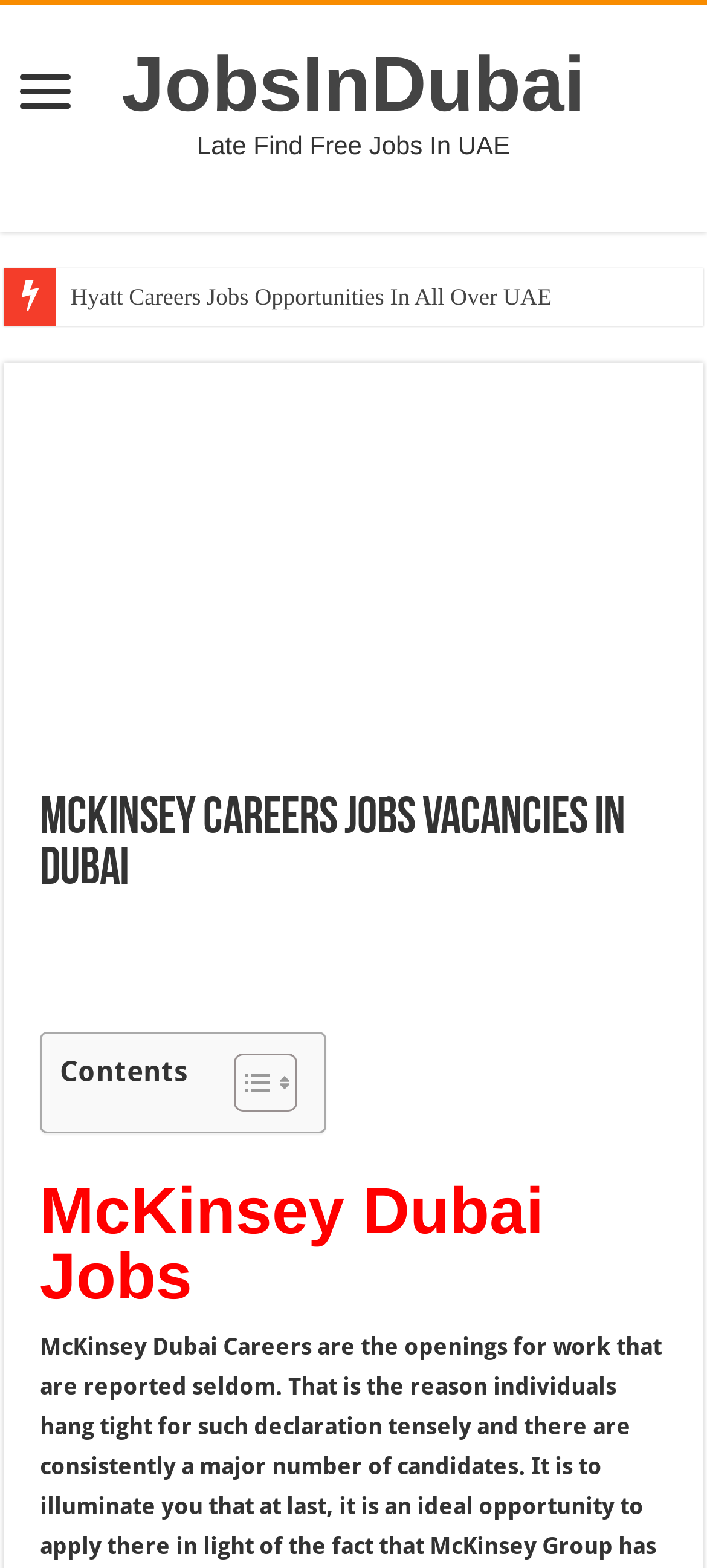Determine the bounding box coordinates for the region that must be clicked to execute the following instruction: "Share on Facebook".

None